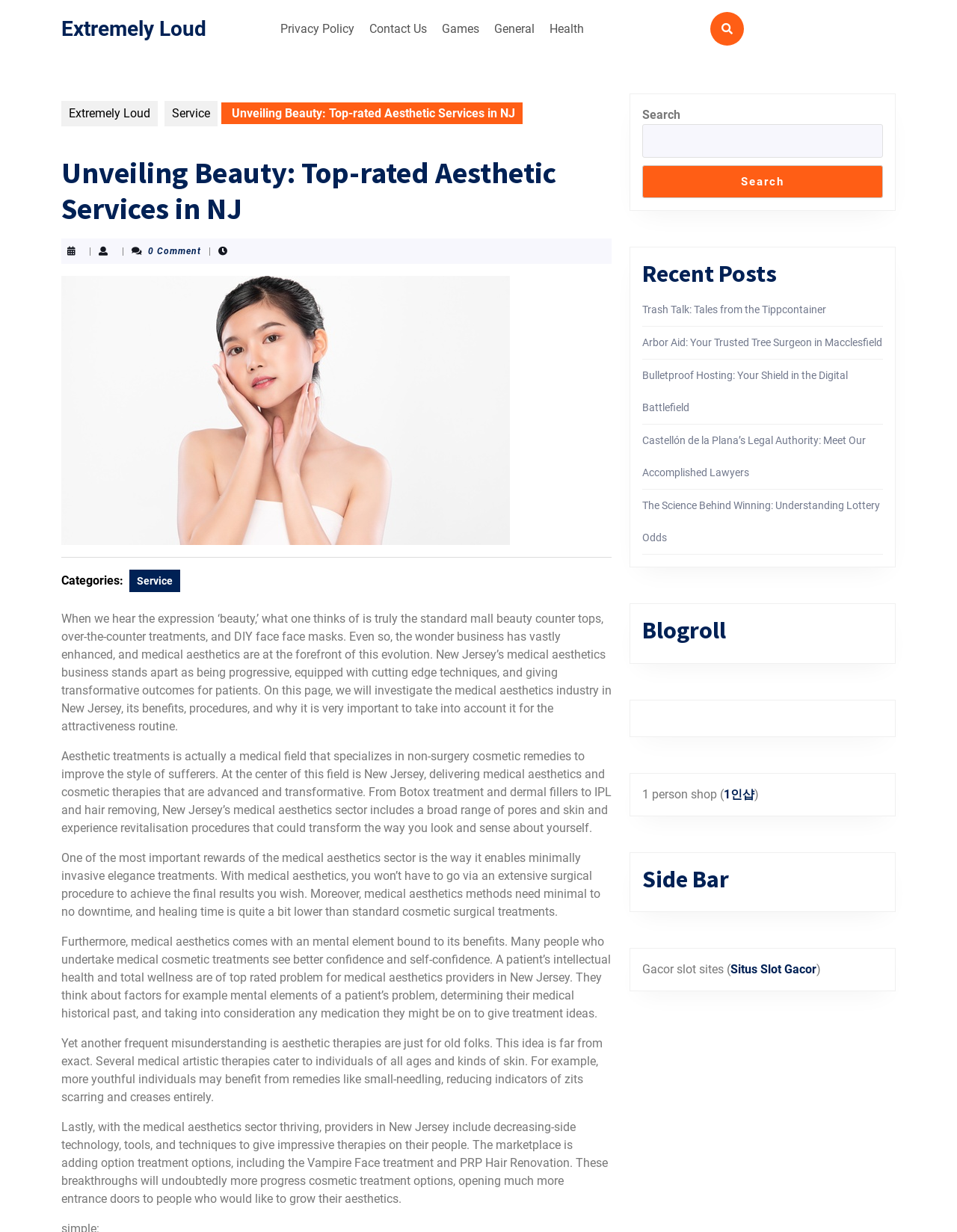Locate the bounding box coordinates of the area to click to fulfill this instruction: "View the 'Blogroll'". The bounding box should be presented as four float numbers between 0 and 1, in the order [left, top, right, bottom].

[0.671, 0.5, 0.923, 0.524]